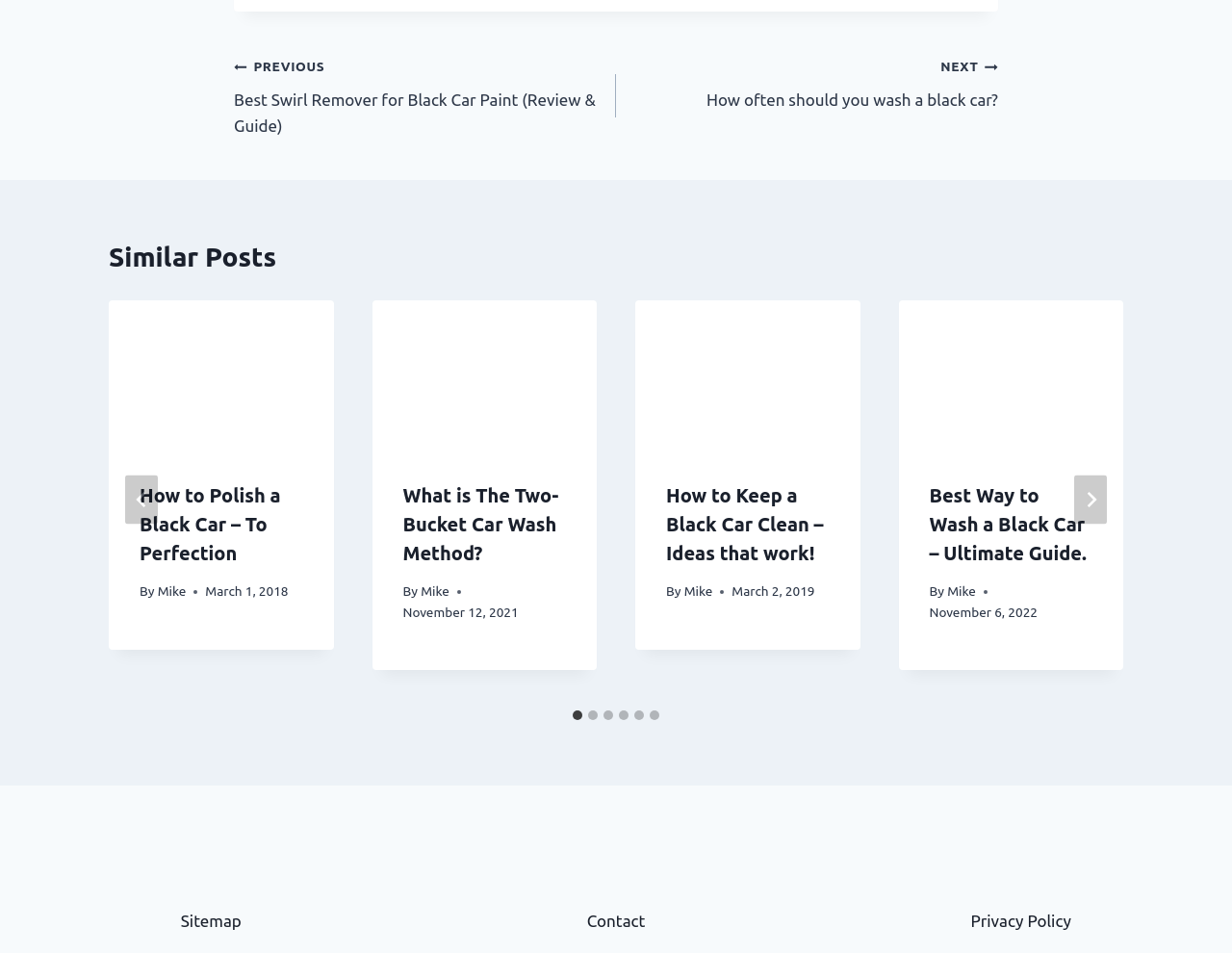Calculate the bounding box coordinates of the UI element given the description: "aria-label="Go to last slide"".

[0.102, 0.499, 0.128, 0.55]